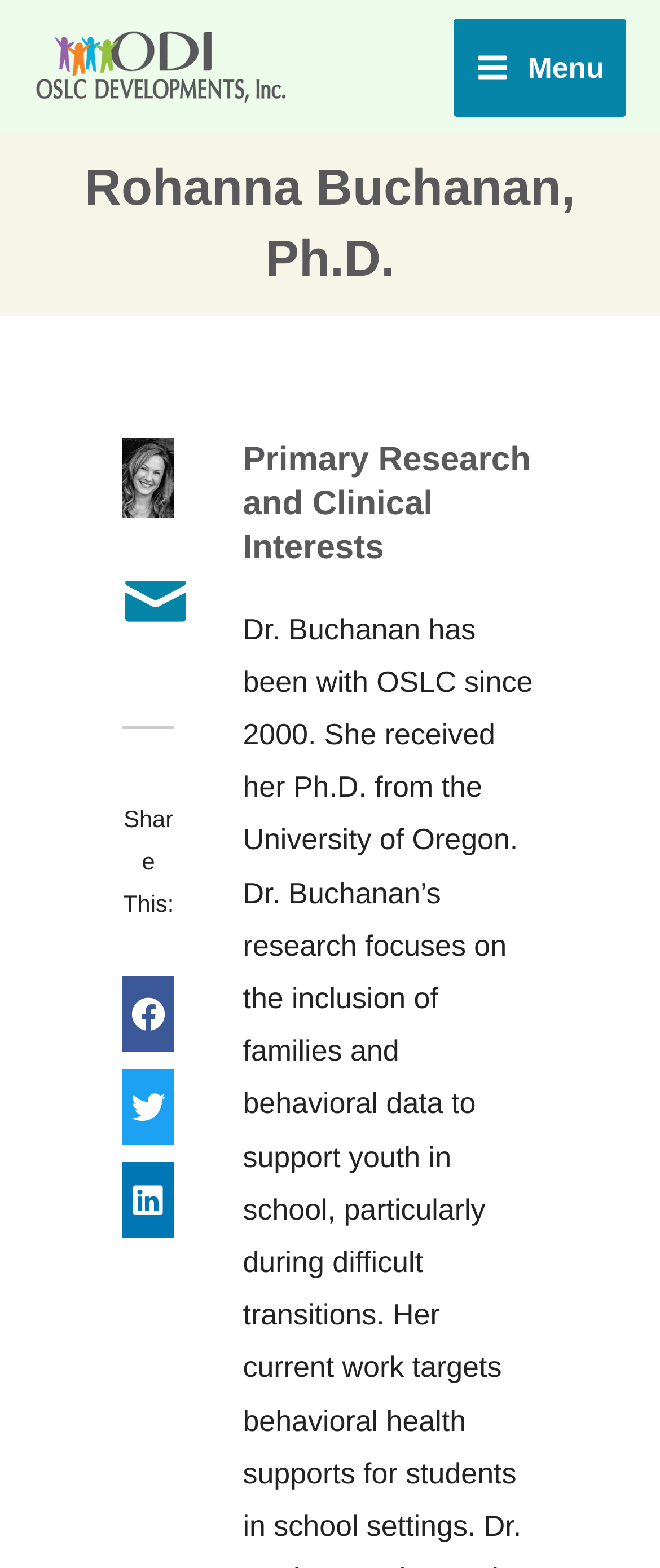How many social media links are available on this webpage?
We need a detailed and meticulous answer to the question.

I found the answer by looking at the links with empty text elements, which are likely social media links, and counted a total of three.